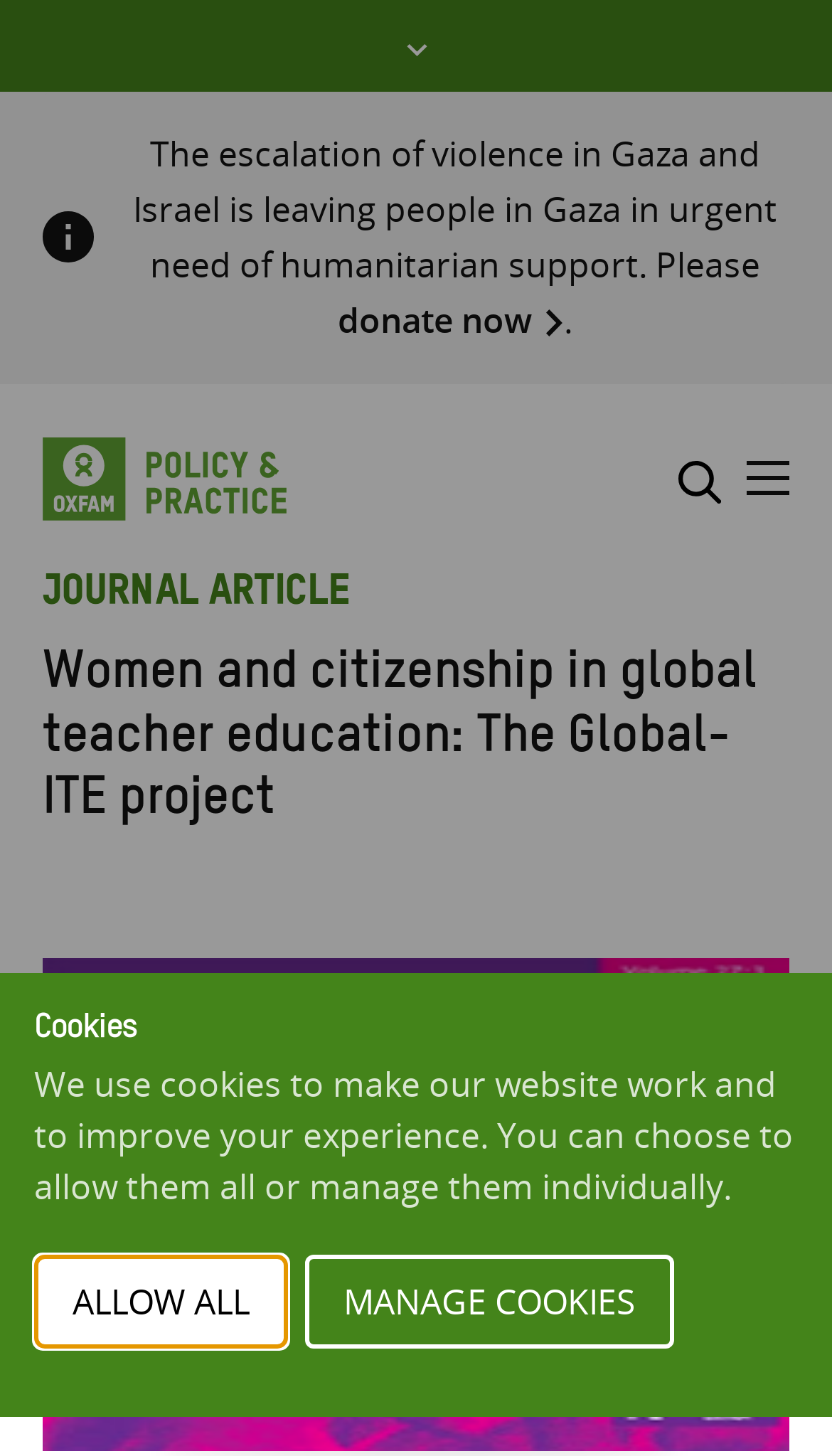Identify the bounding box coordinates of the clickable section necessary to follow the following instruction: "Read the 'Oxfam Policy & Practice' article". The coordinates should be presented as four float numbers from 0 to 1, i.e., [left, top, right, bottom].

[0.051, 0.3, 0.354, 0.357]